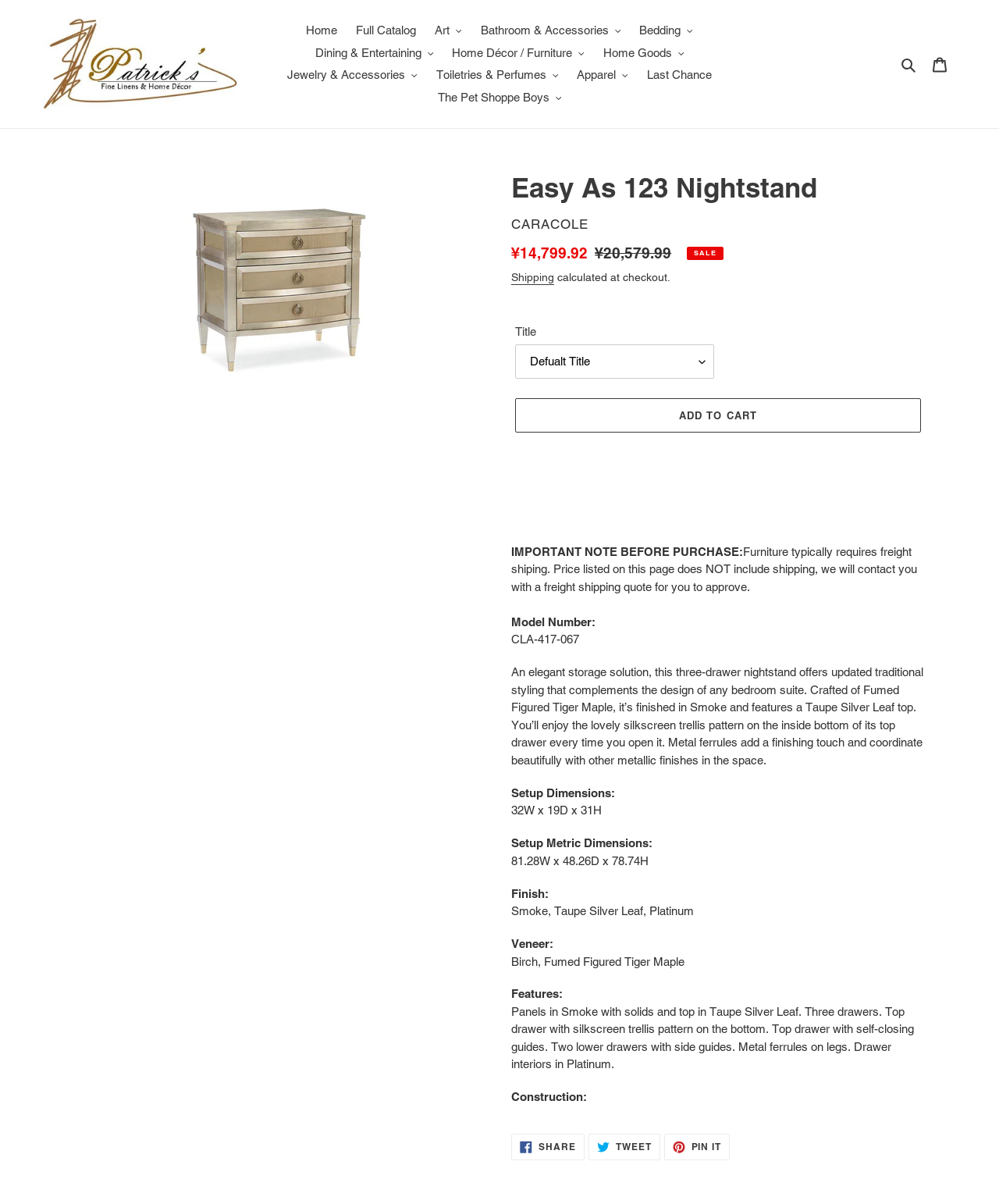Please mark the bounding box coordinates of the area that should be clicked to carry out the instruction: "Add to cart".

[0.516, 0.331, 0.922, 0.359]